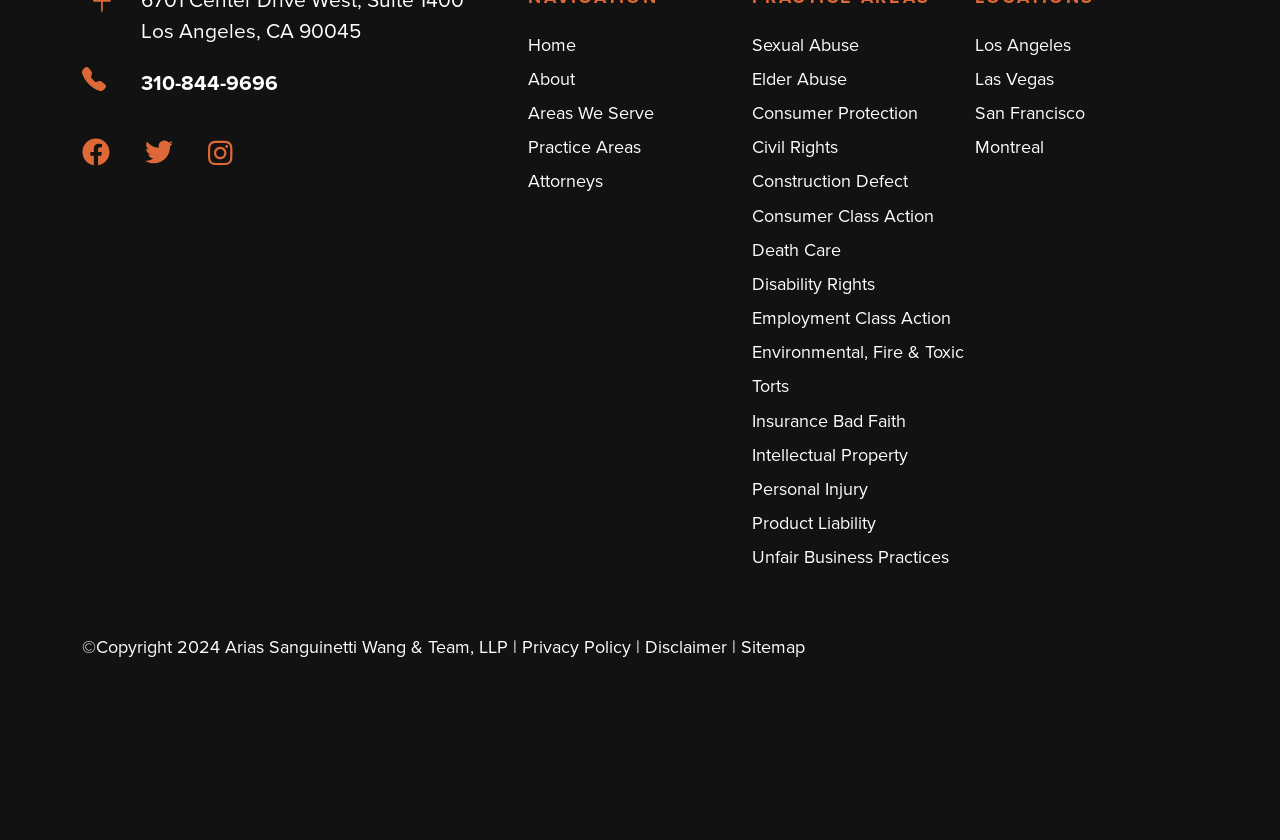Respond to the following query with just one word or a short phrase: 
What is the copyright information of the law firm?

Copyright 2024 Arias Sanguinetti Wang & Team, LLP